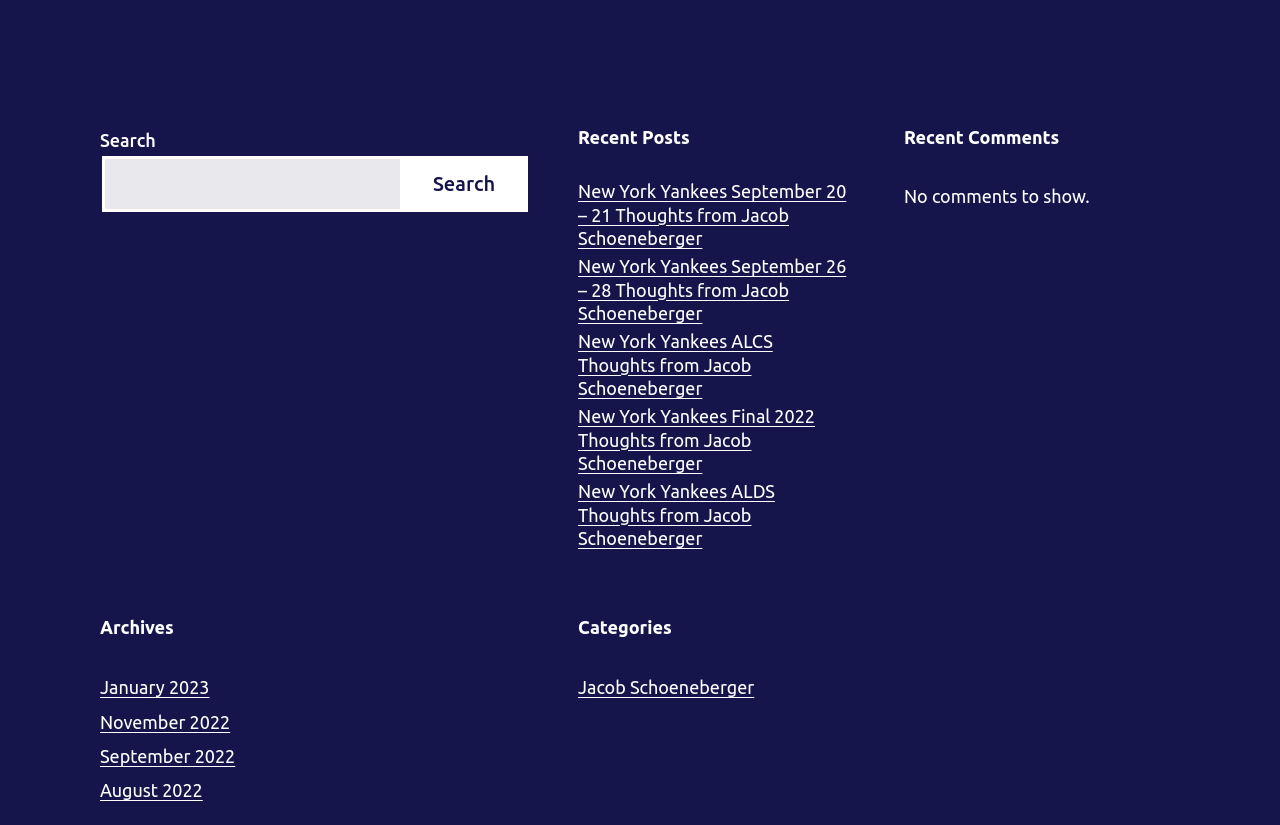Could you please study the image and provide a detailed answer to the question:
What is the author of the latest article?

I looked at the links under the 'Recent Posts' heading and noticed that all of them have the same author, 'Jacob Schoeneberger', which suggests that the latest article is also written by the same author.